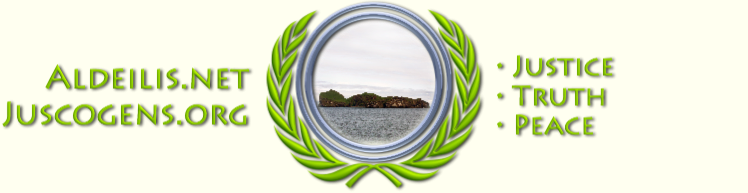Please give a short response to the question using one word or a phrase:
What is symbolized by the calm waters?

Peace